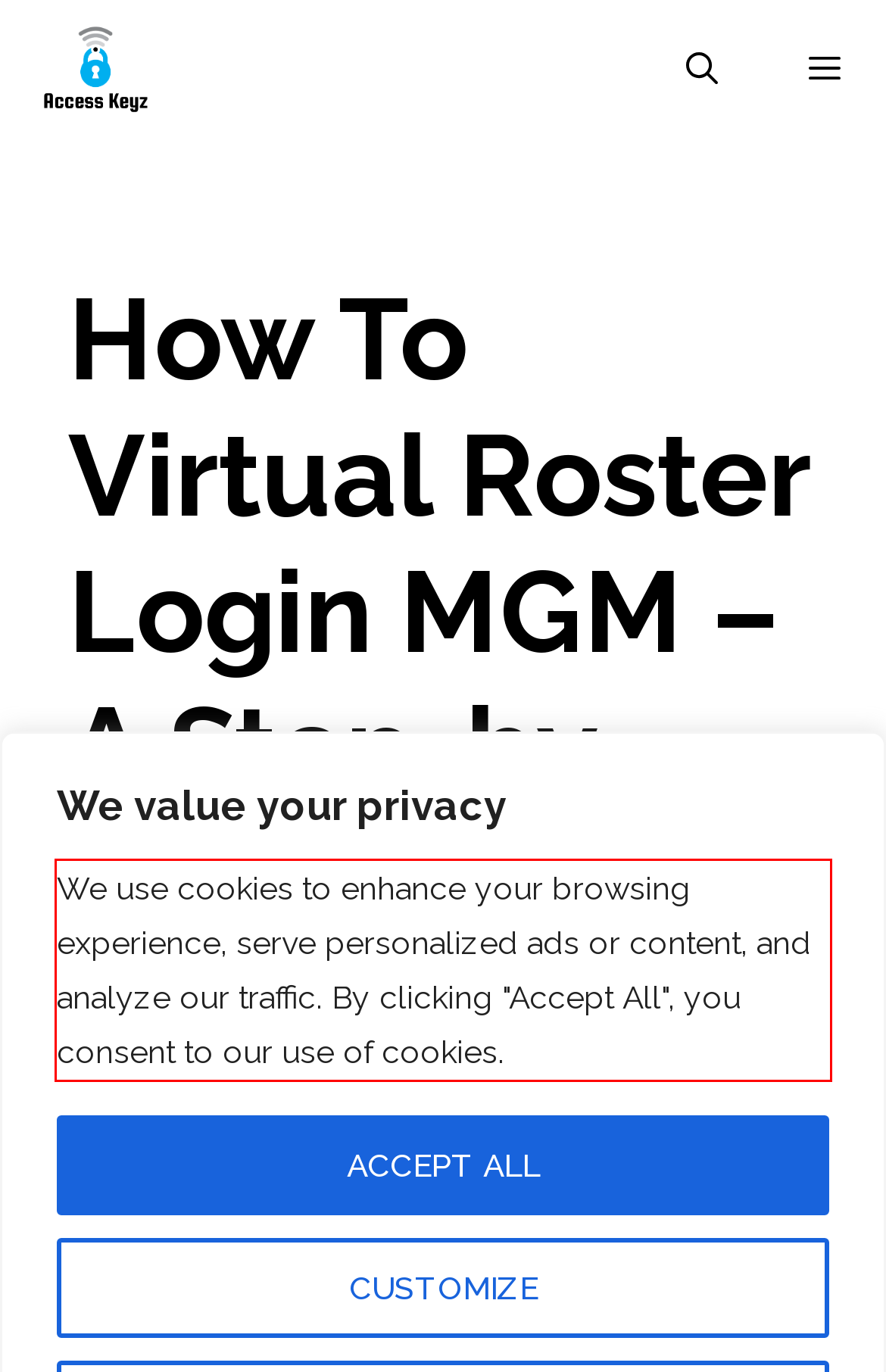You are provided with a screenshot of a webpage containing a red bounding box. Please extract the text enclosed by this red bounding box.

We use cookies to enhance your browsing experience, serve personalized ads or content, and analyze our traffic. By clicking "Accept All", you consent to our use of cookies.